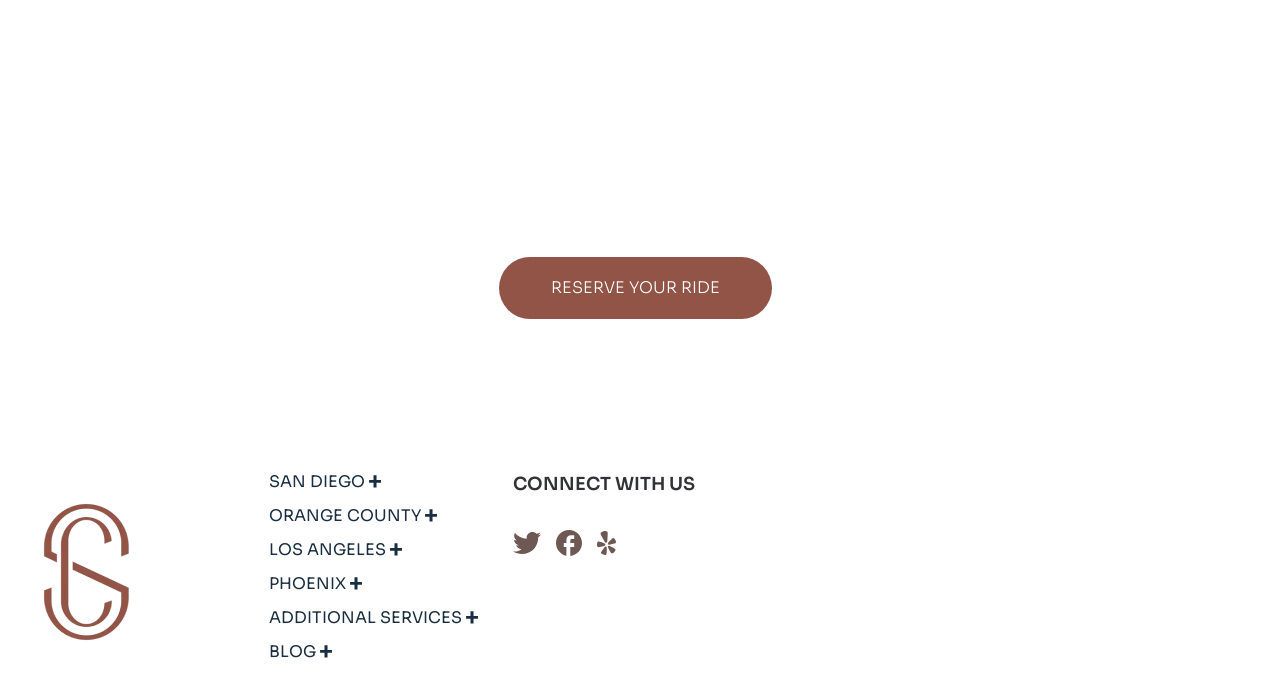Using the details from the image, please elaborate on the following question: What is the theme of the webpage's content?

The theme of the webpage's content is car service, as evident from the heading 'Discover for yourself why over 10,000 clients have chosen to Stay Classy' and the various links and images related to car service on the webpage.